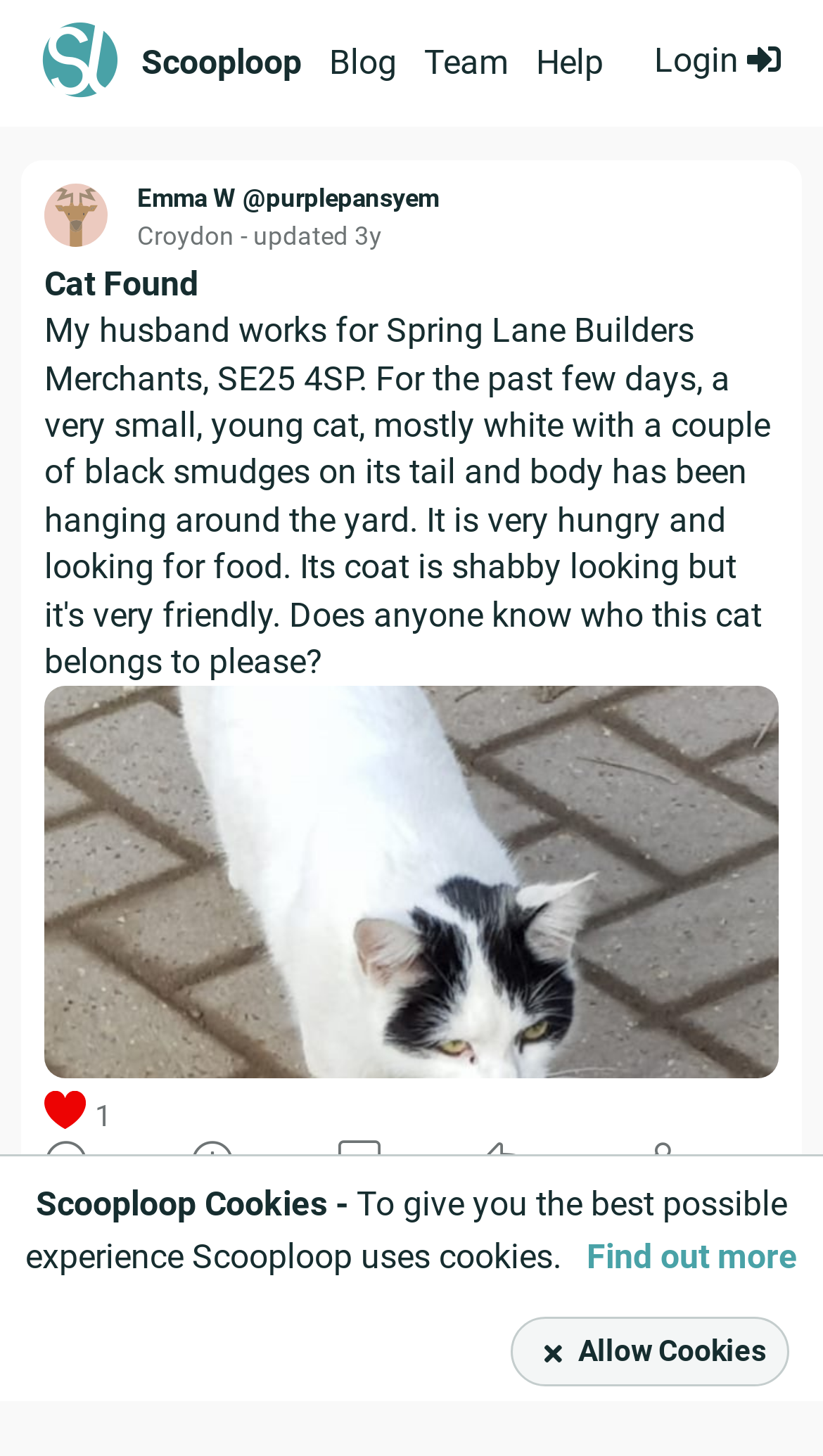What is the topic of the post?
Please ensure your answer is as detailed and informative as possible.

The topic of the post can be found in the post title, where it is written as 'Cat Found' in a prominent font.